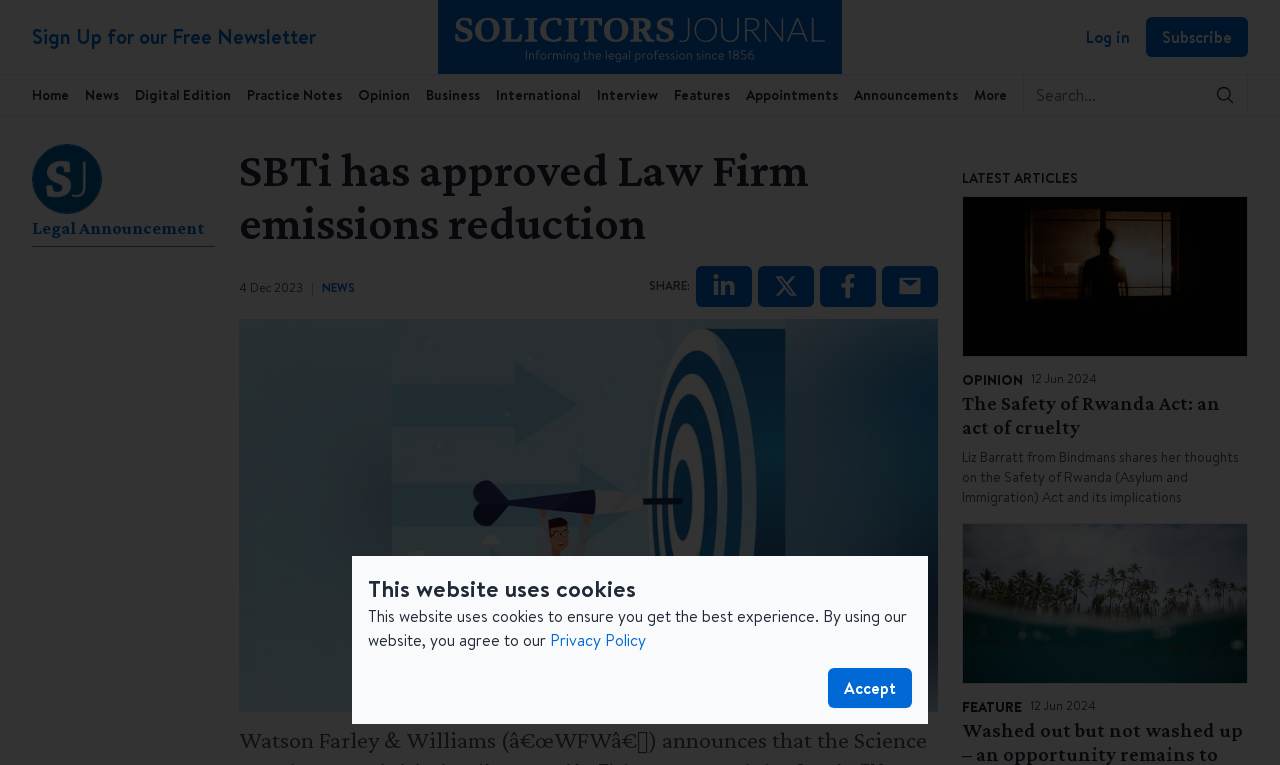Based on the element description: "Log in", identify the UI element and provide its bounding box coordinates. Use four float numbers between 0 and 1, [left, top, right, bottom].

[0.836, 0.022, 0.895, 0.074]